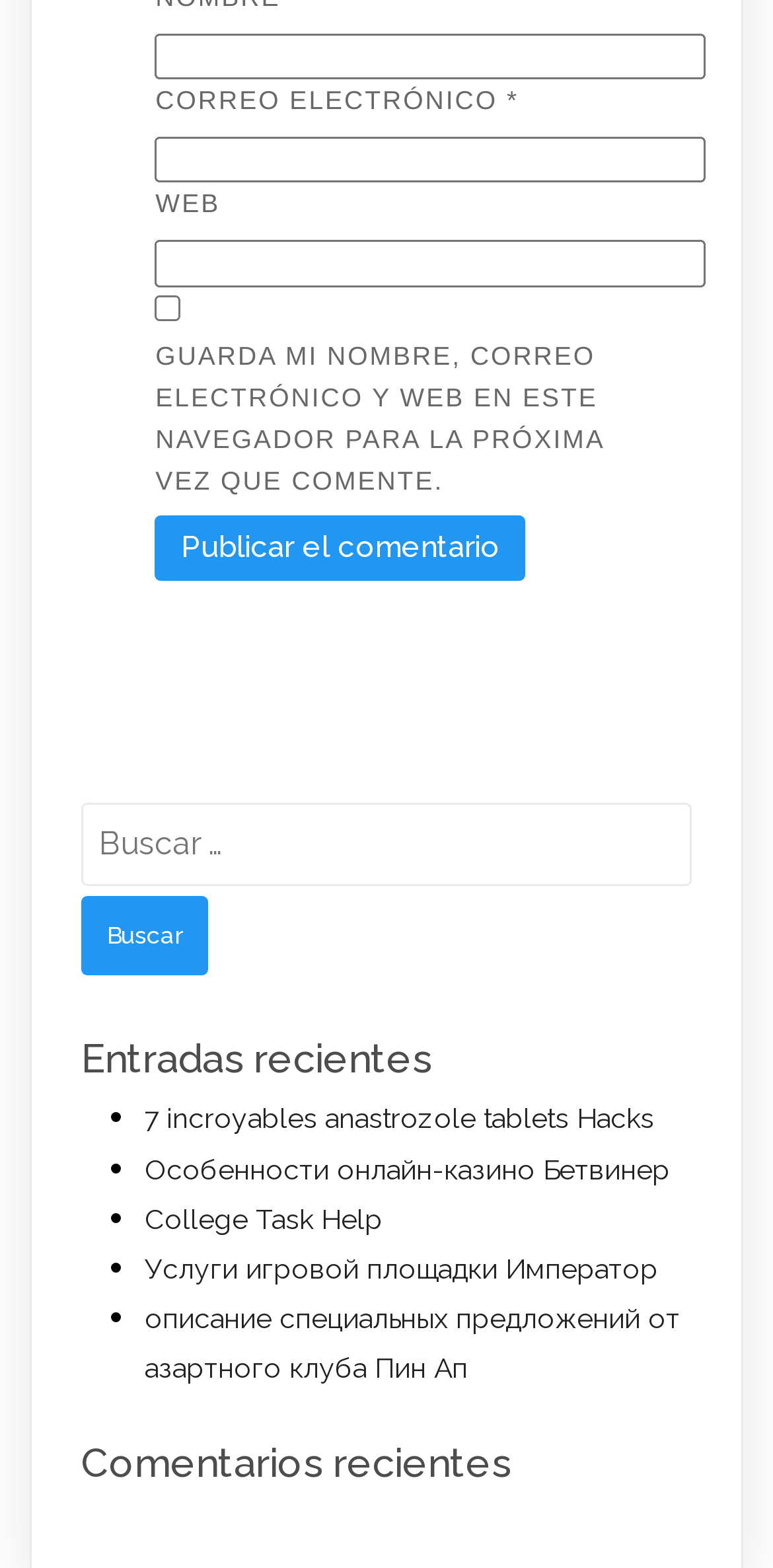Using the provided element description: "parent_node: Buscar: value="Buscar"", identify the bounding box coordinates. The coordinates should be four floats between 0 and 1 in the order [left, top, right, bottom].

[0.105, 0.572, 0.269, 0.623]